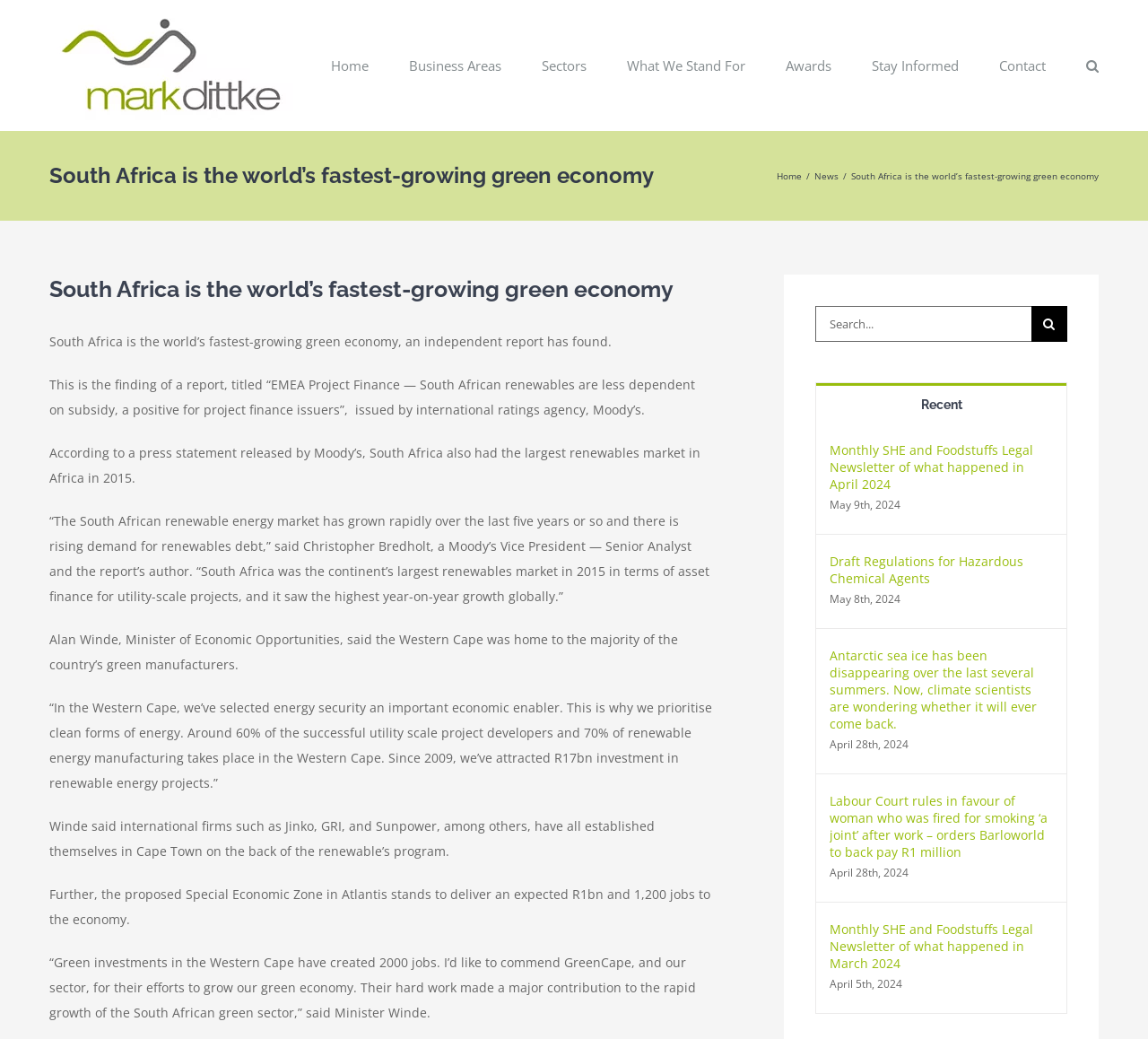Pinpoint the bounding box coordinates for the area that should be clicked to perform the following instruction: "Click the 'Home' link in the main menu".

[0.288, 0.0, 0.321, 0.126]